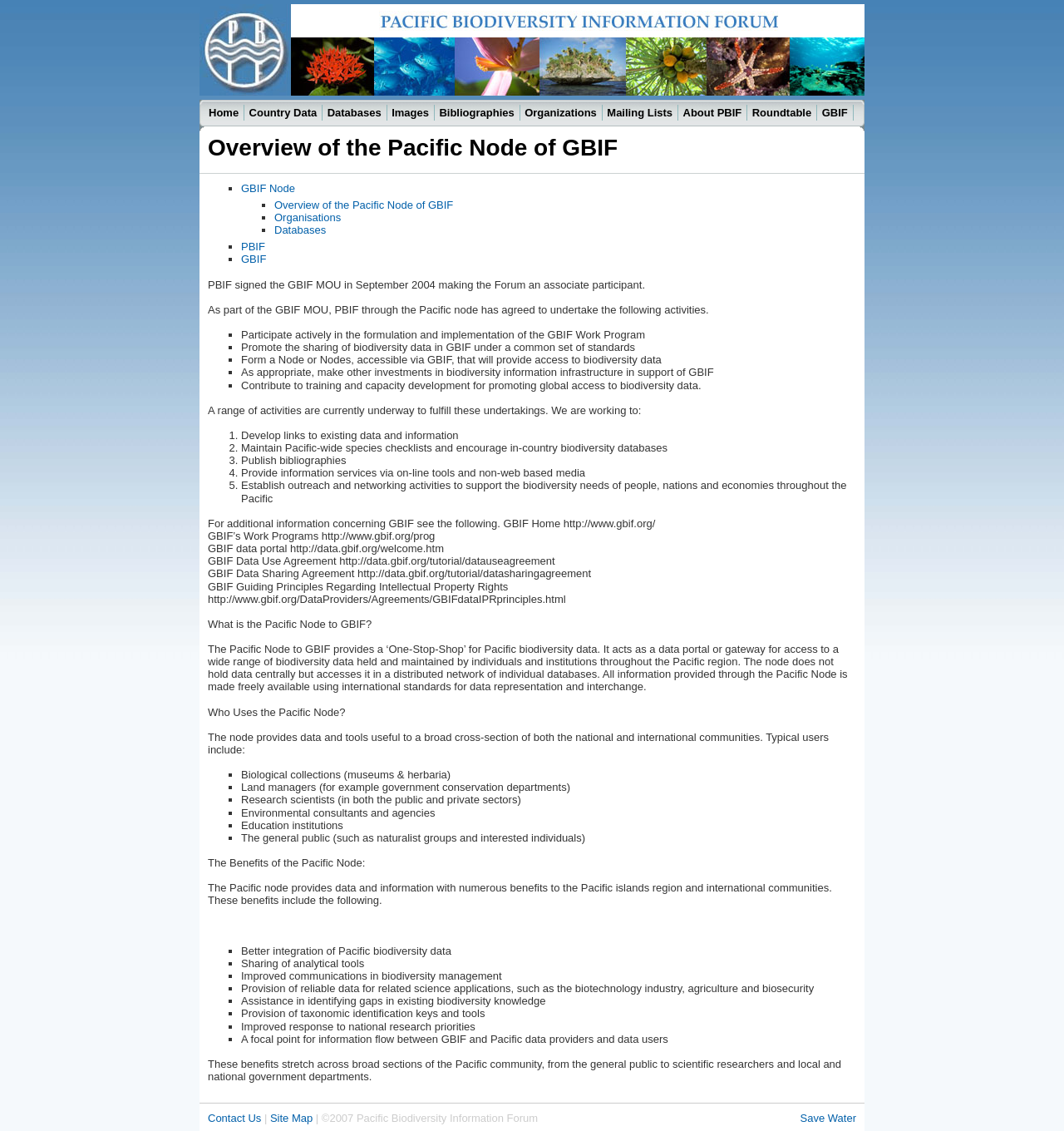What is the purpose of the Pacific Node?
Based on the image, give a concise answer in the form of a single word or short phrase.

Provide access to biodiversity data